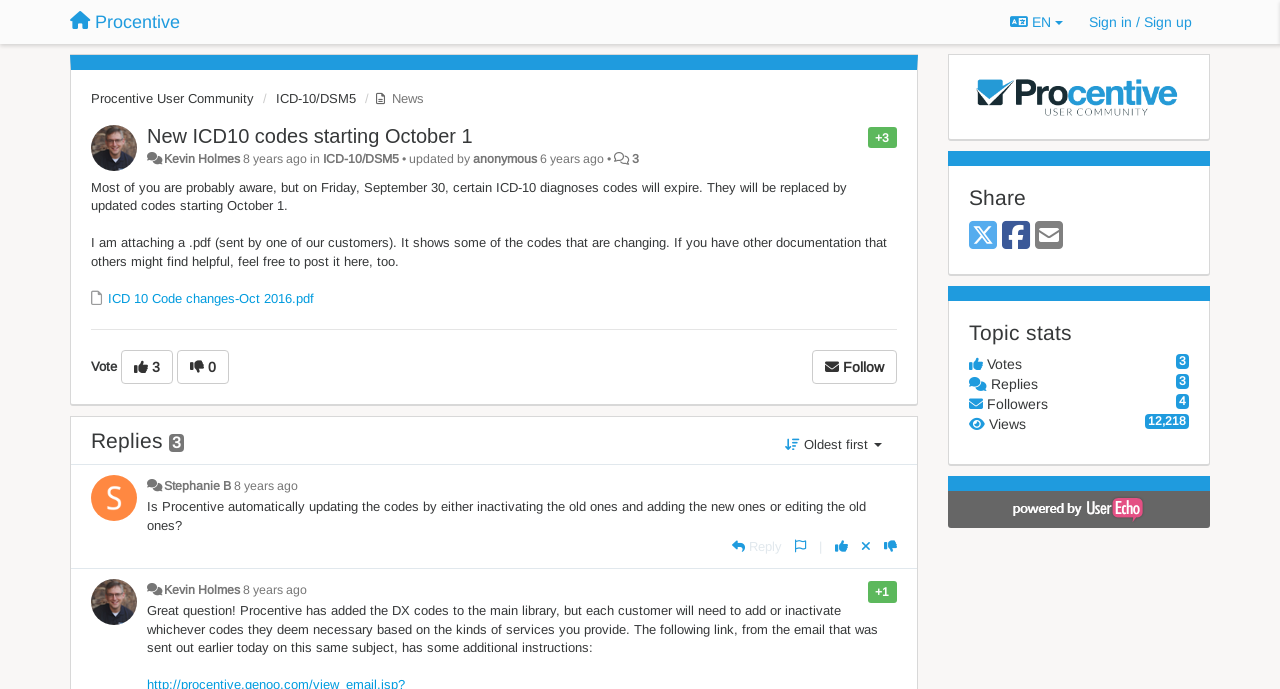What is the topic of the discussion?
Look at the image and provide a short answer using one word or a phrase.

ICD-10 codes